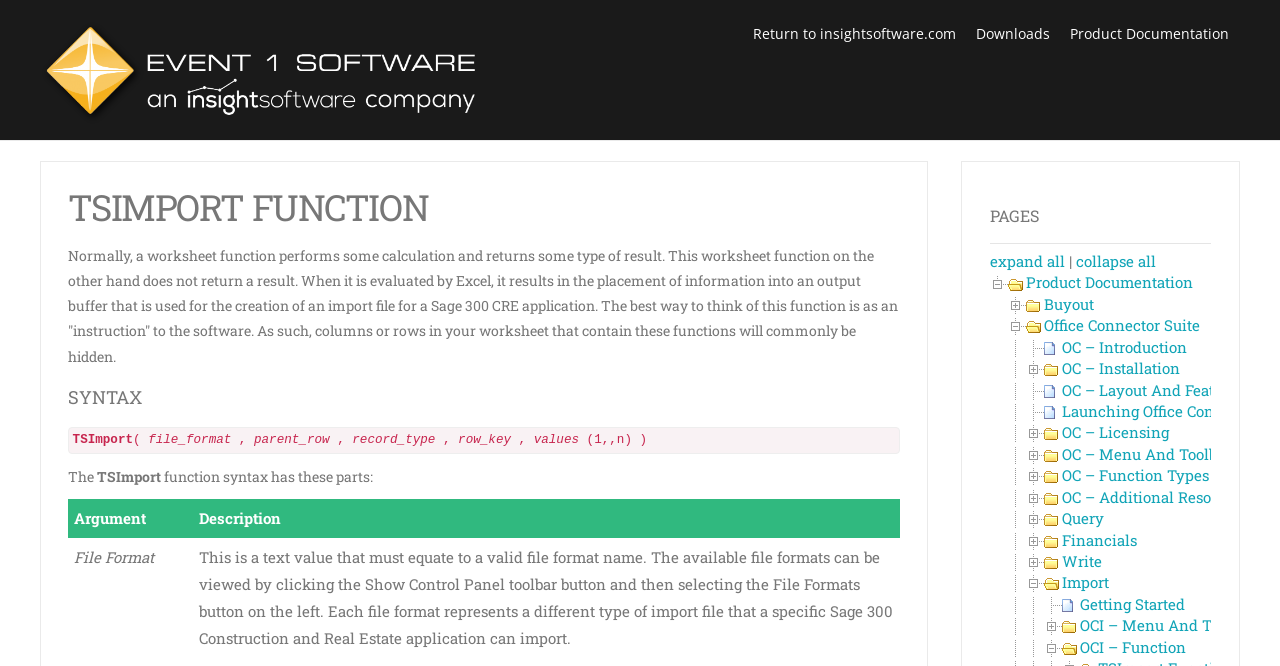Locate and provide the bounding box coordinates for the HTML element that matches this description: "OCI – Function".

[0.844, 0.956, 0.927, 0.986]